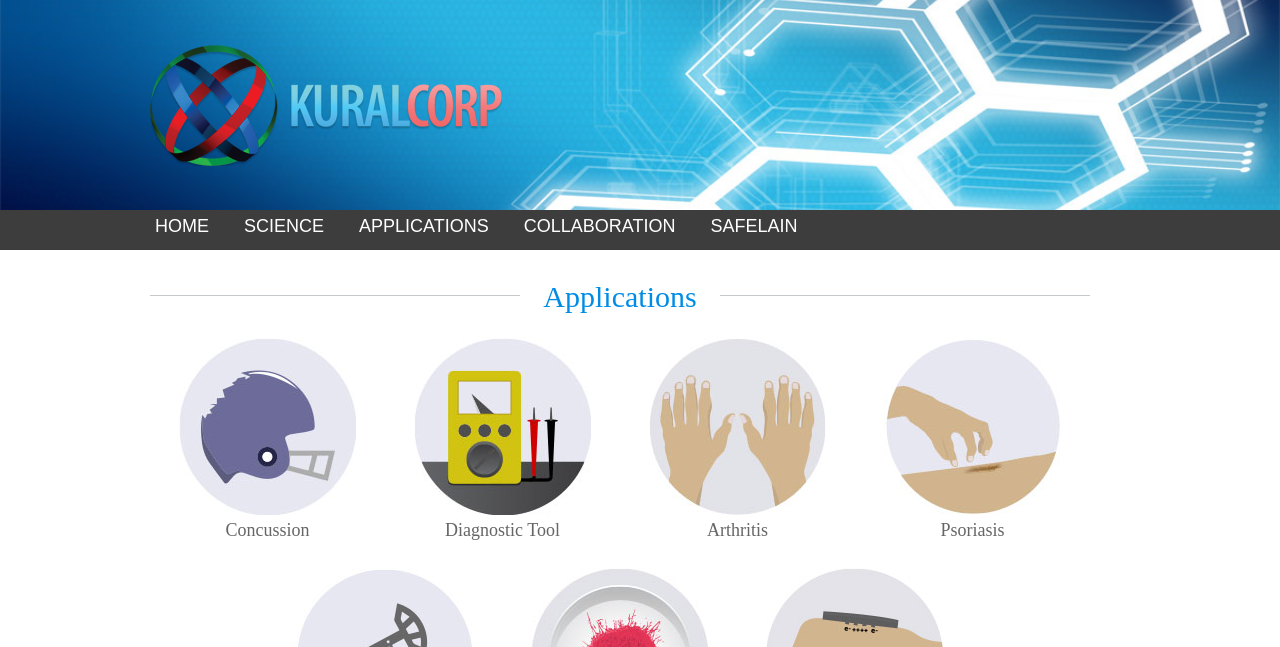Find the bounding box coordinates of the area to click in order to follow the instruction: "Search for camping products".

None